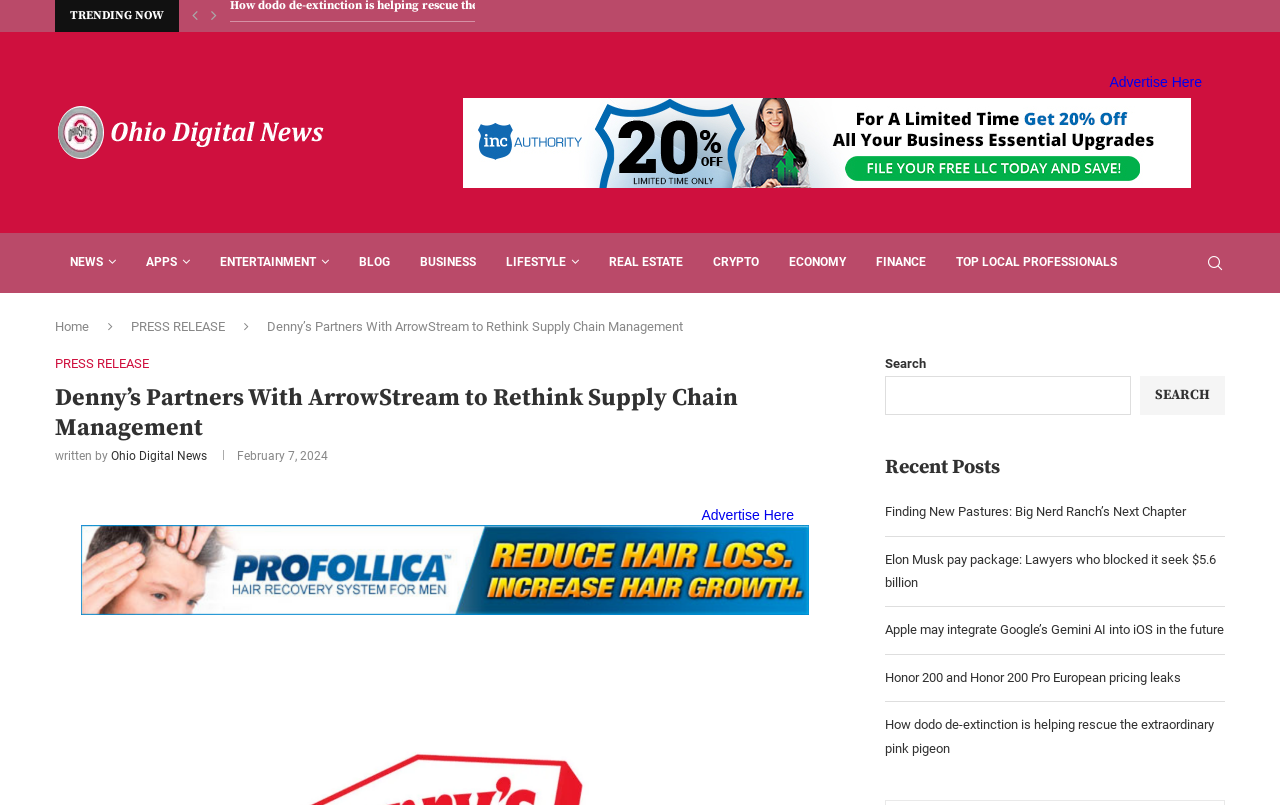Using the details from the image, please elaborate on the following question: What is the purpose of the search box?

I inferred the purpose of the search box by its location and design. It is placed in the top-right corner of the webpage, which is a common location for search boxes. Additionally, the search box has a button labeled 'Search', which suggests that it is used to search the website.